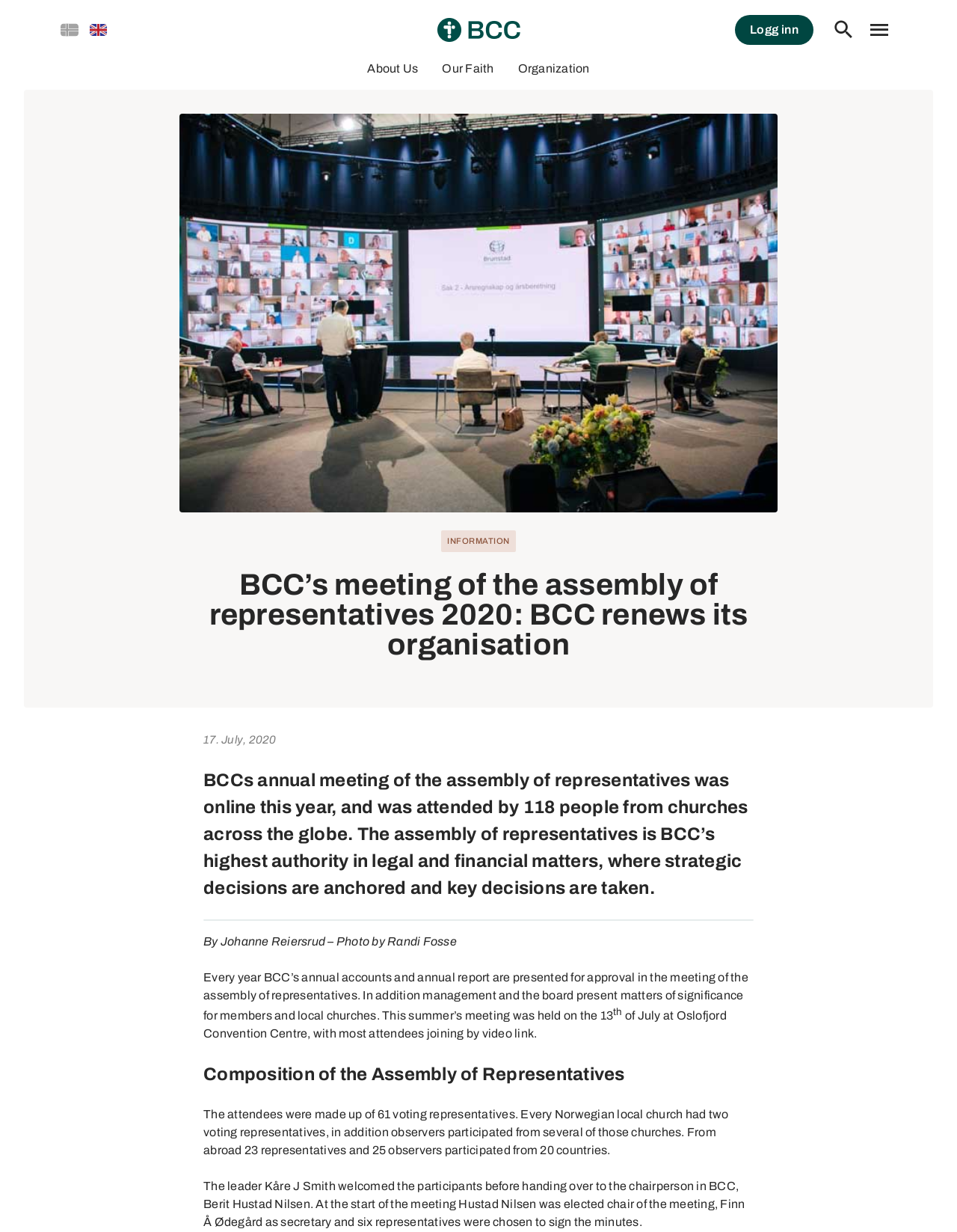Provide a single word or phrase answer to the question: 
How many people attended the meeting?

118